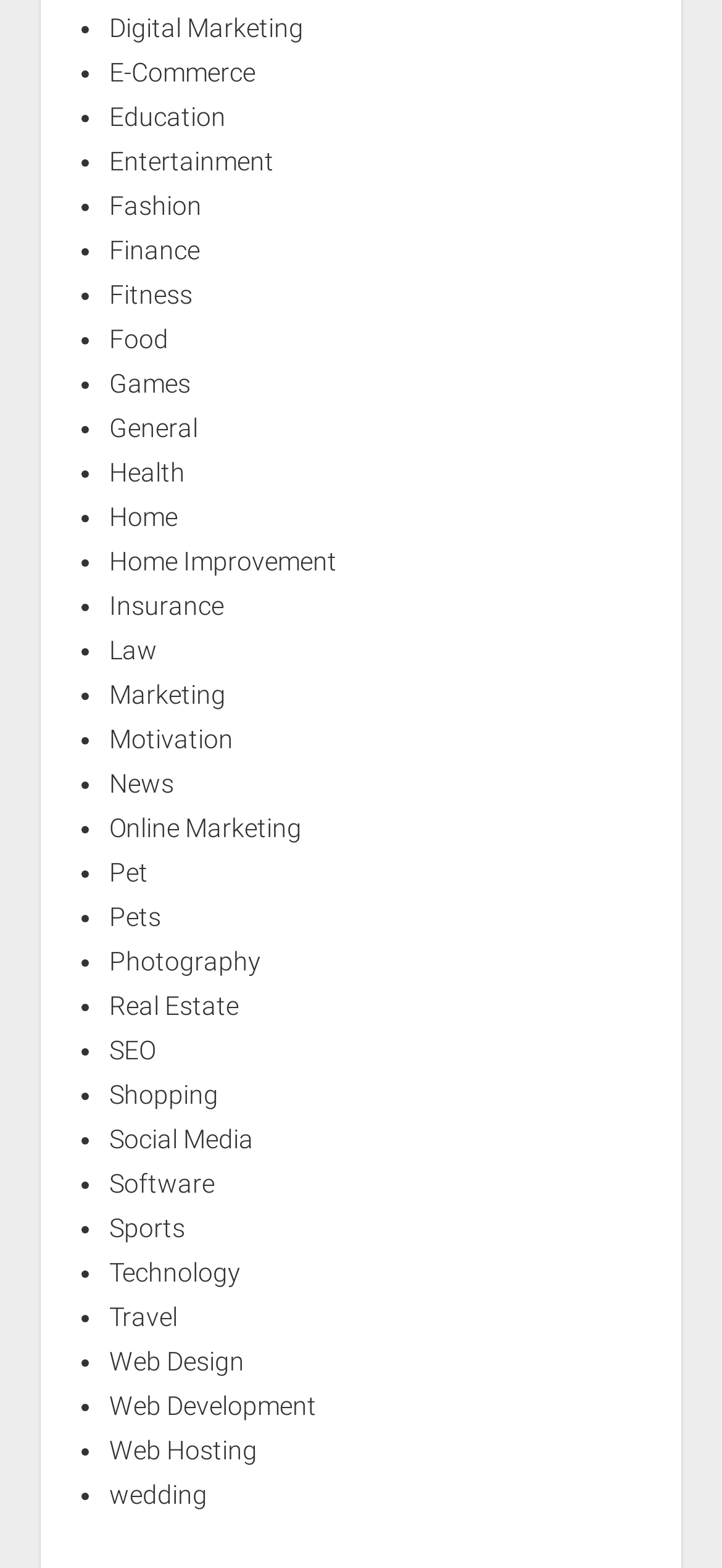Examine the image carefully and respond to the question with a detailed answer: 
Is there a category for 'Real Estate'?

I scanned the list of links on the webpage and found one that says 'Real Estate', so yes, there is a category for 'Real Estate'.